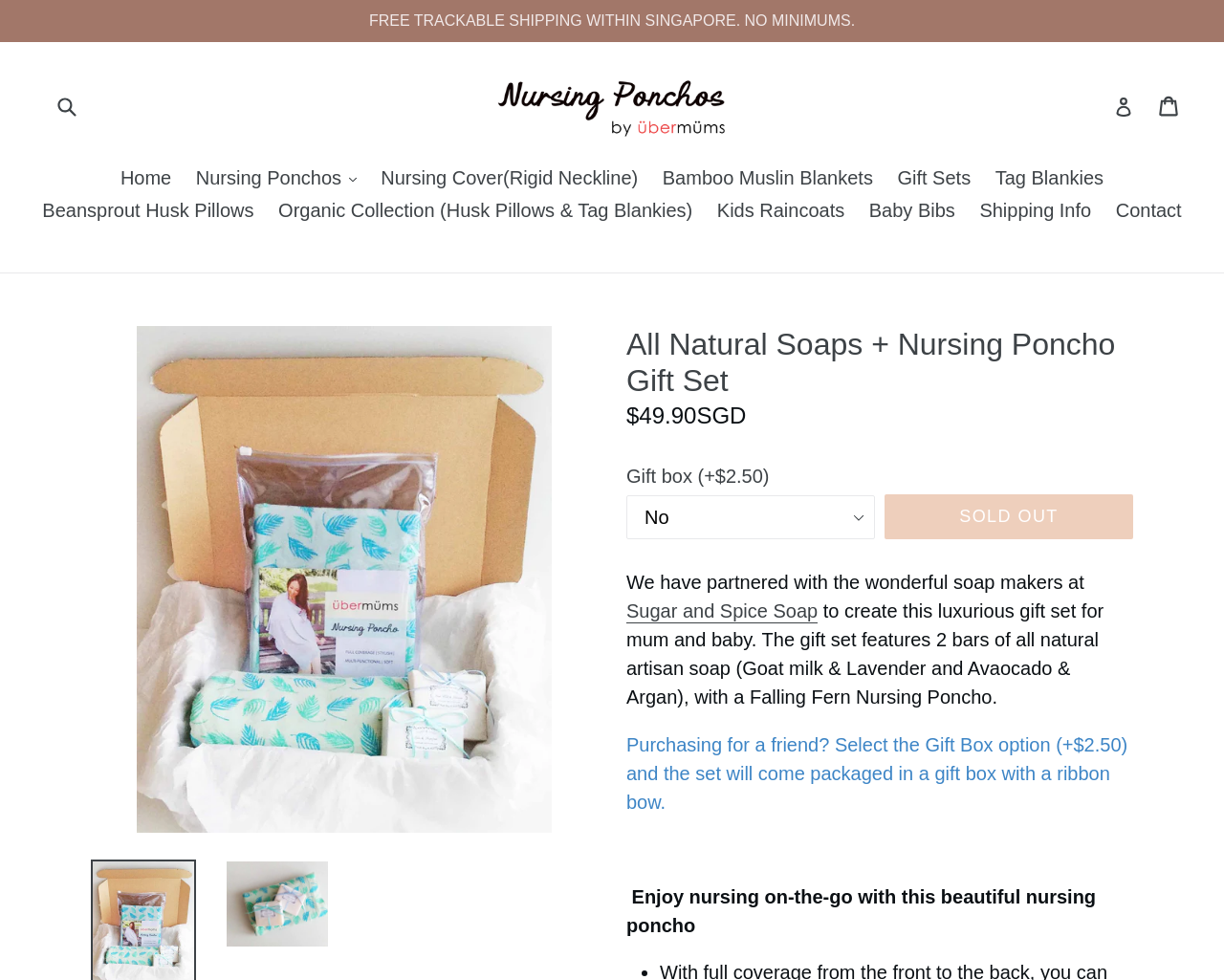Locate the bounding box coordinates of the element I should click to achieve the following instruction: "Search for products".

[0.043, 0.085, 0.086, 0.13]